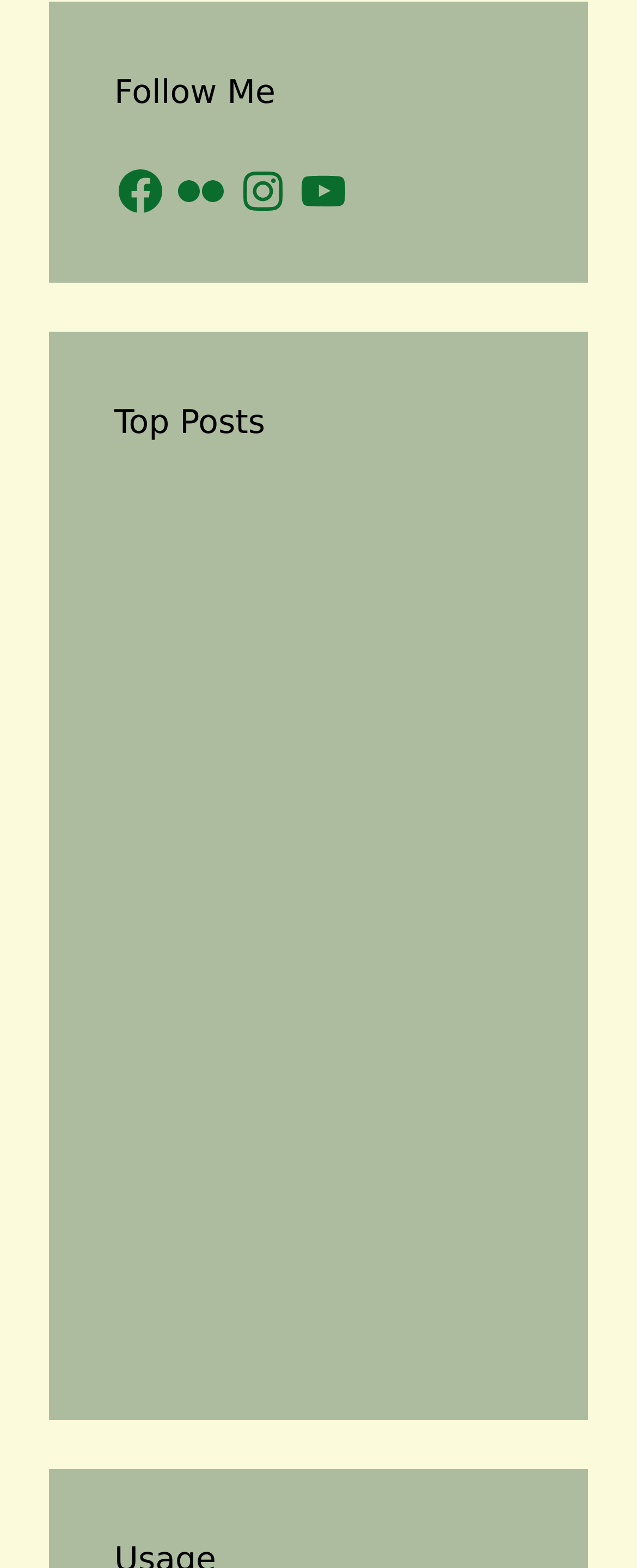How many blog posts are displayed on this webpage?
Using the image provided, answer with just one word or phrase.

6